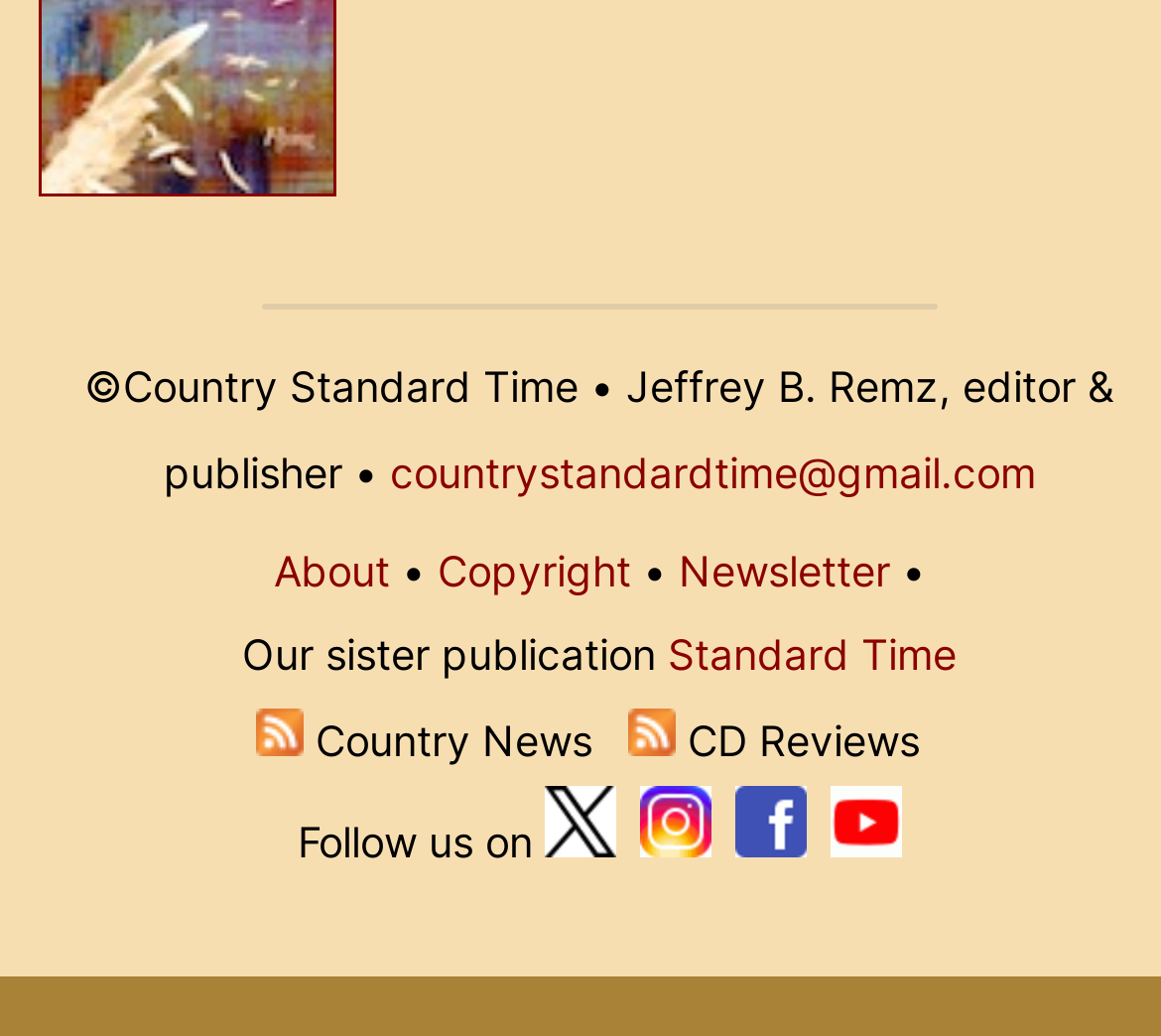Please examine the image and provide a detailed answer to the question: What is the name of the publication?

The answer can be found by looking at the StaticText element with the text '©Country Standard Time • Jeffrey B. Remz, editor & publisher •' which suggests that Country Standard Time is the name of the publication.